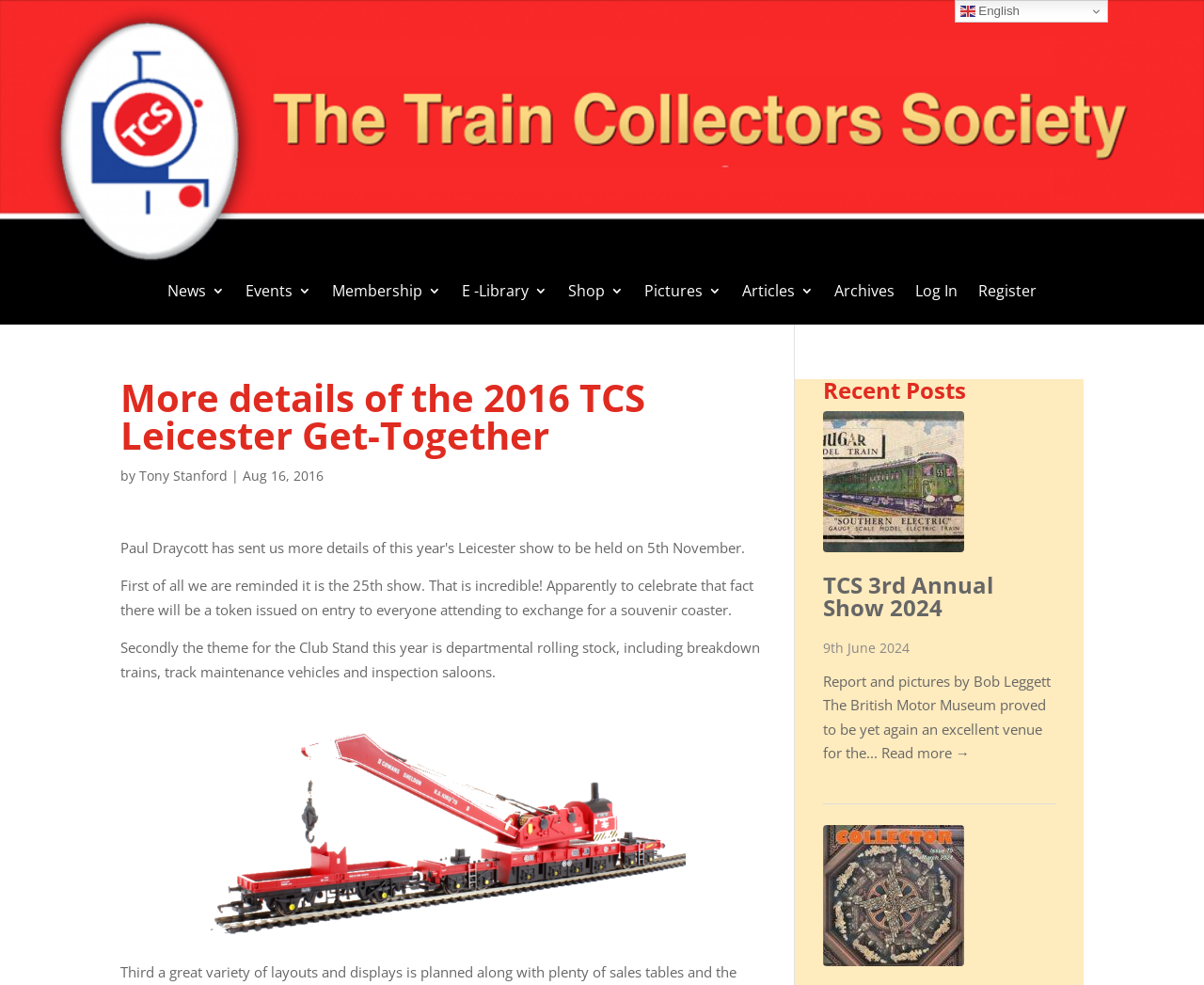Find the bounding box coordinates of the element you need to click on to perform this action: 'Switch to English language'. The coordinates should be represented by four float values between 0 and 1, in the format [left, top, right, bottom].

[0.793, 0.0, 0.92, 0.023]